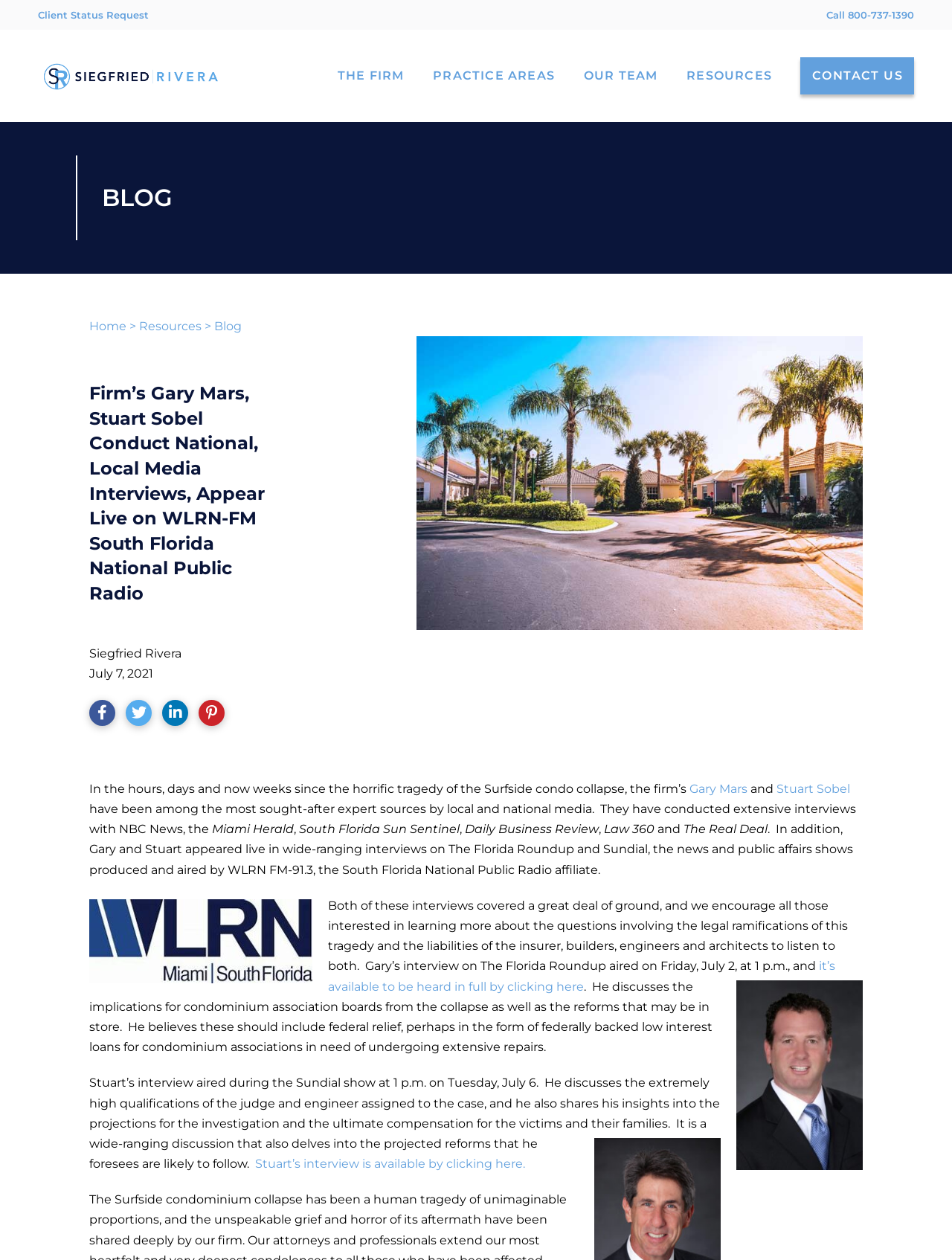Determine the bounding box for the UI element described here: "Our Team".

[0.597, 0.053, 0.706, 0.068]